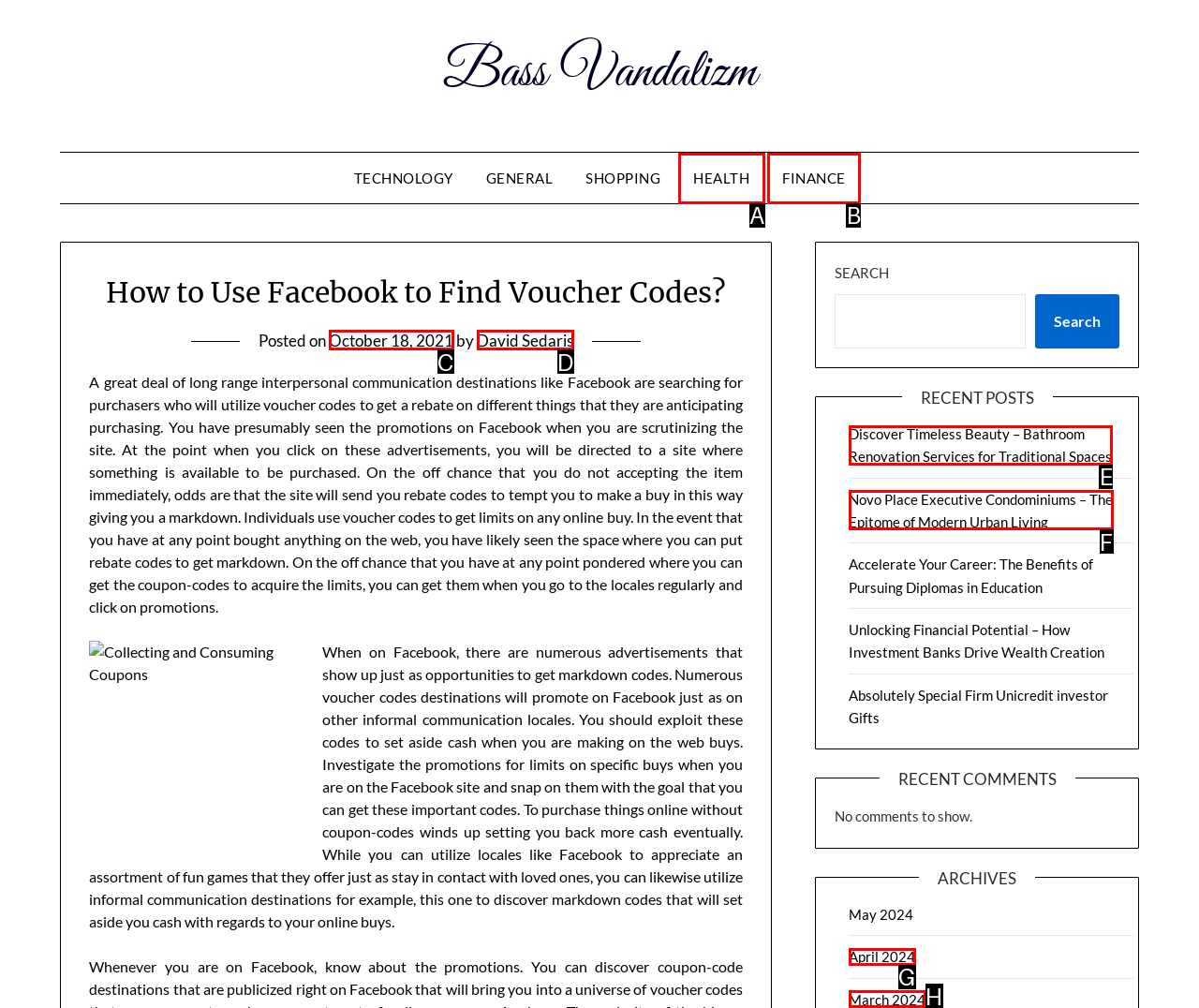What option should I click on to execute the task: Read the post about Bathroom Renovation Services? Give the letter from the available choices.

E